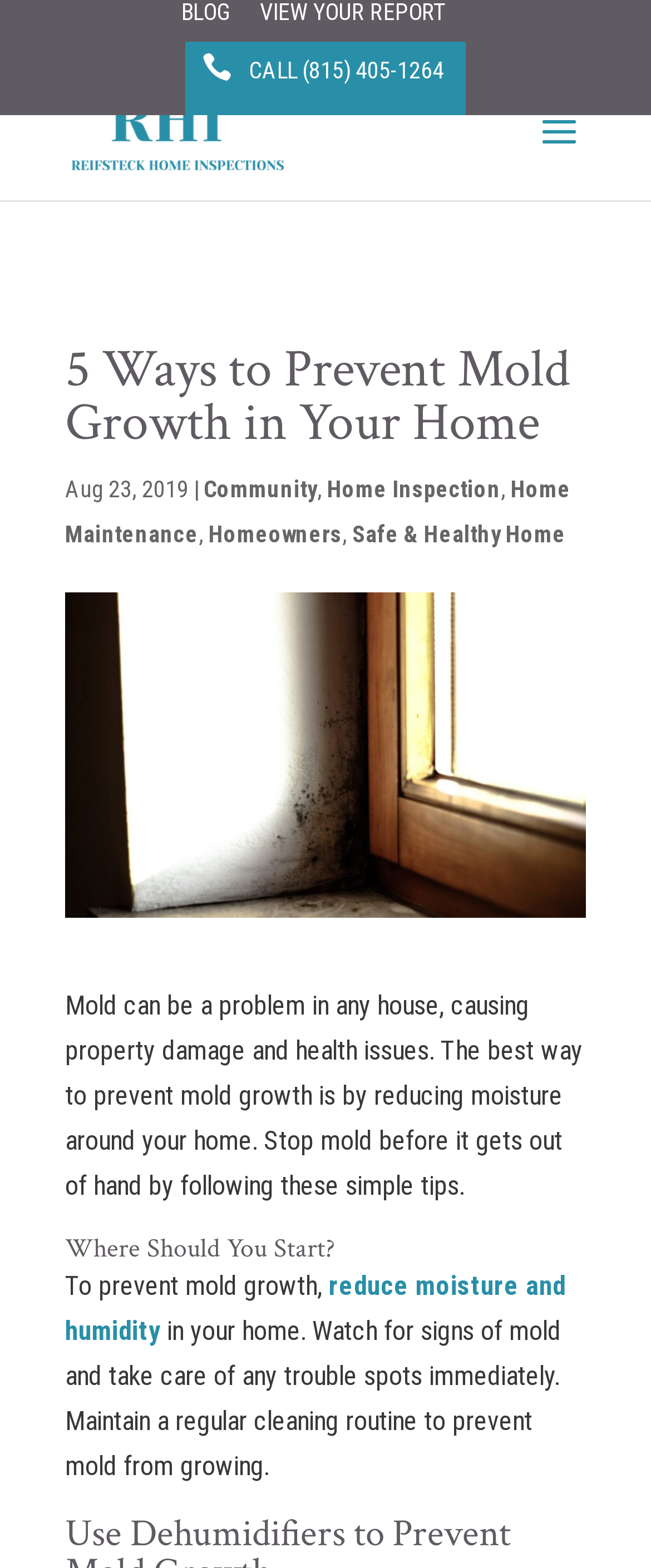Based on the visual content of the image, answer the question thoroughly: What is the company name of the website?

The company name of the website can be found by looking at the link 'Reifsteck Home Inspections' which is located at the top of the webpage, and also by looking at the image with the same name.